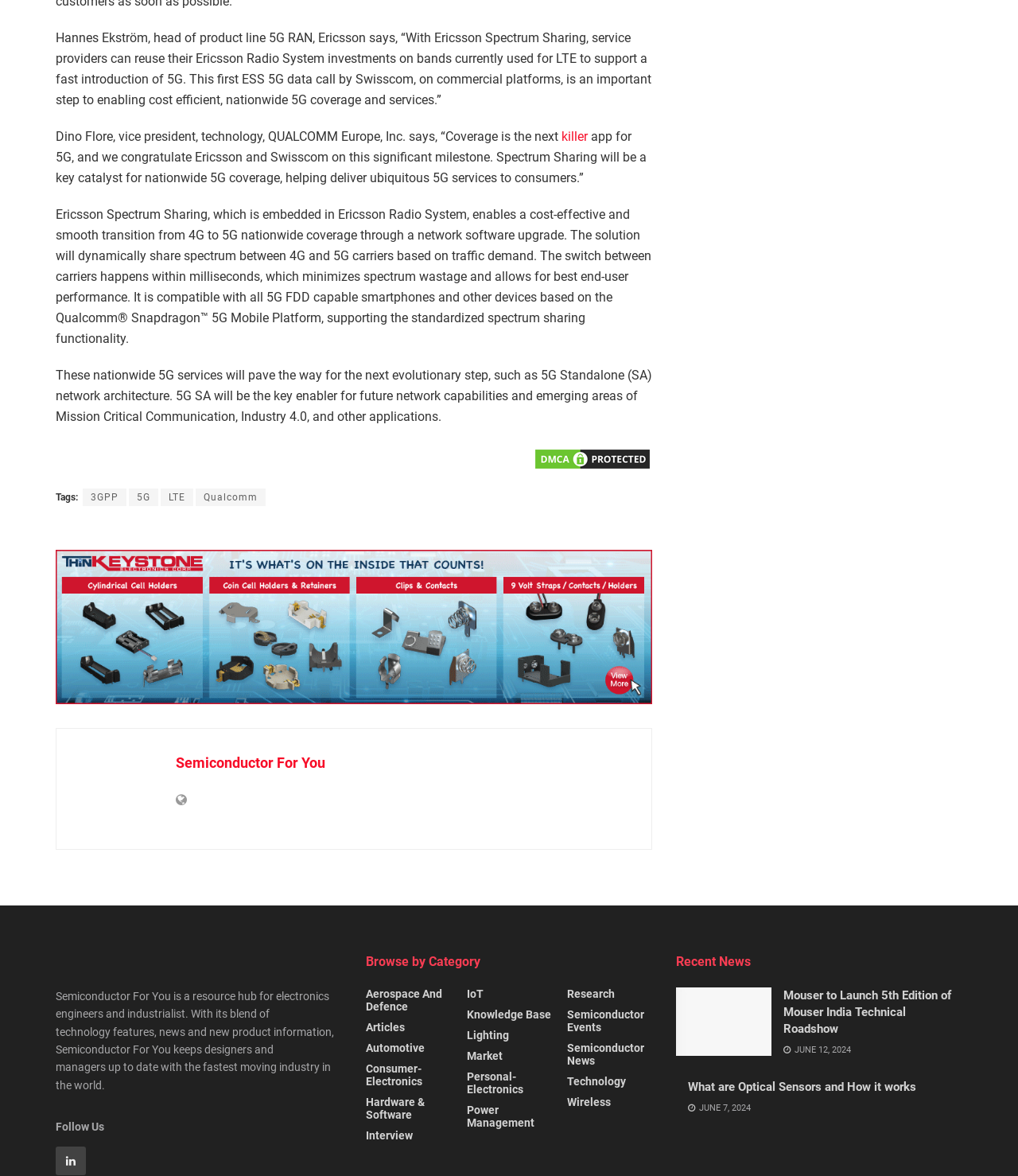Find the bounding box coordinates of the clickable region needed to perform the following instruction: "Follow Semiconductor For You on social media". The coordinates should be provided as four float numbers between 0 and 1, i.e., [left, top, right, bottom].

[0.055, 0.975, 0.084, 1.0]